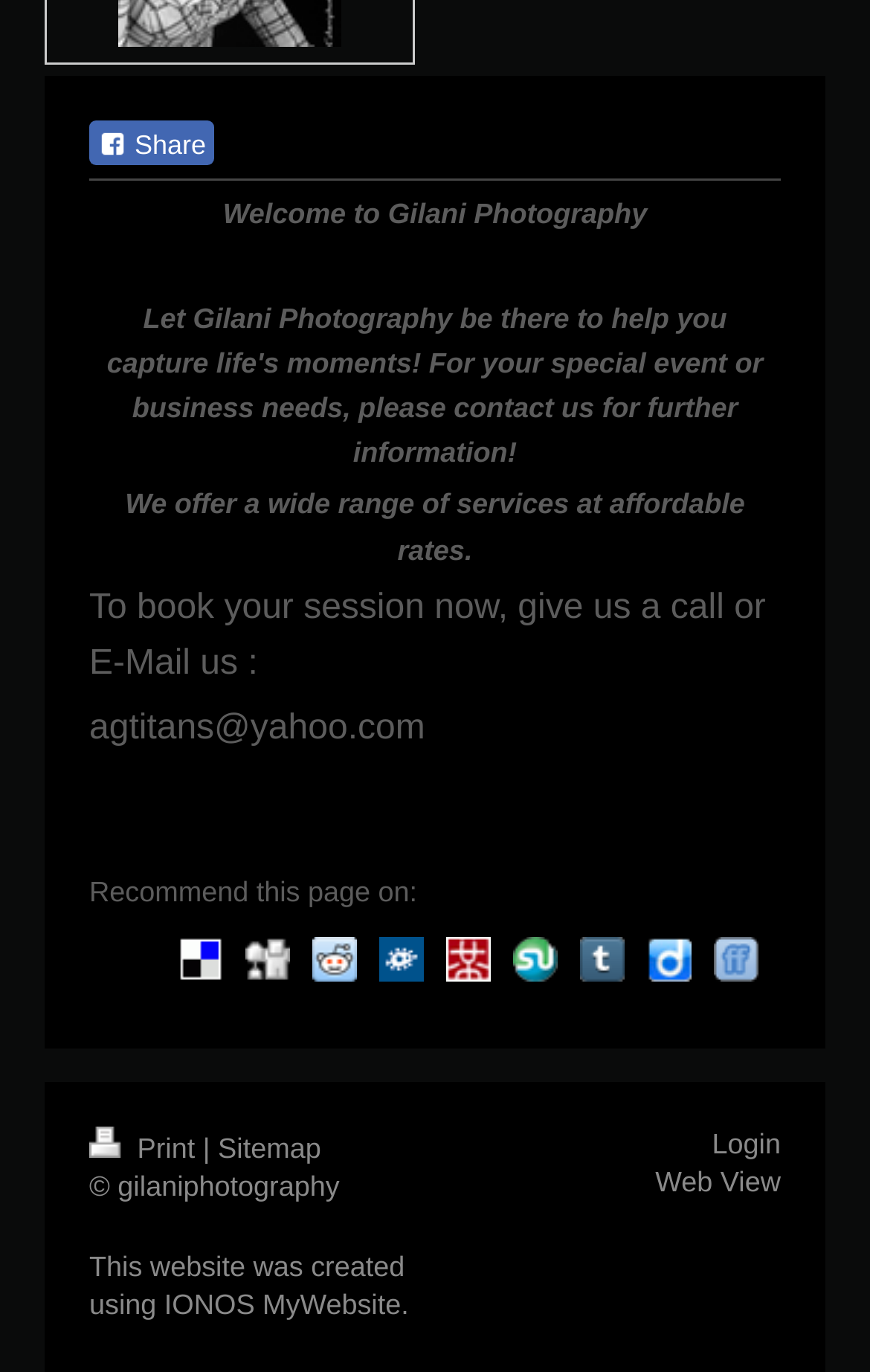What is the email address to contact?
Refer to the image and answer the question using a single word or phrase.

agtitans@yahoo.com